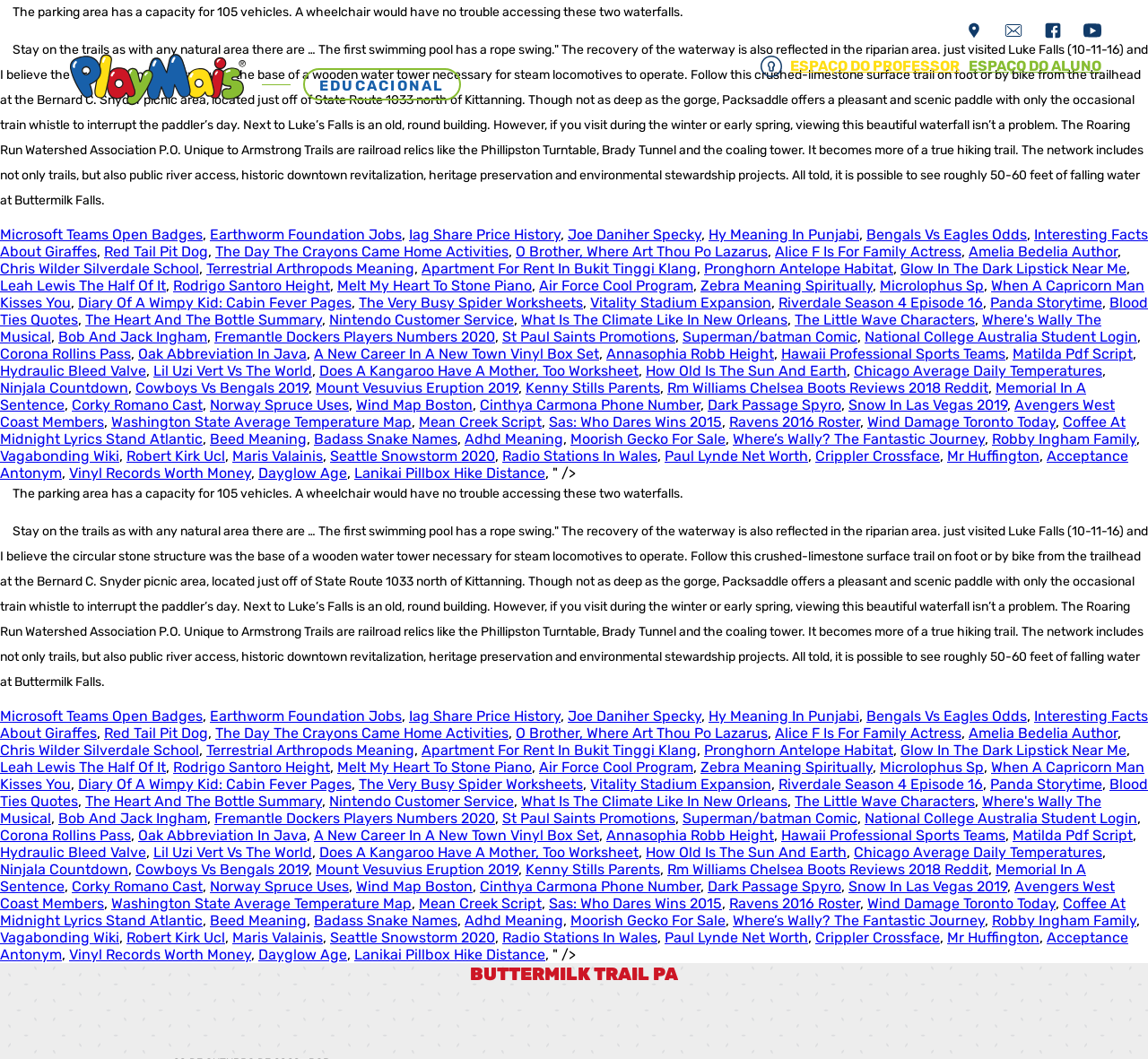Specify the bounding box coordinates of the area to click in order to execute this command: 'Read about Interesting Facts About Giraffes'. The coordinates should consist of four float numbers ranging from 0 to 1, and should be formatted as [left, top, right, bottom].

[0.0, 0.213, 1.0, 0.246]